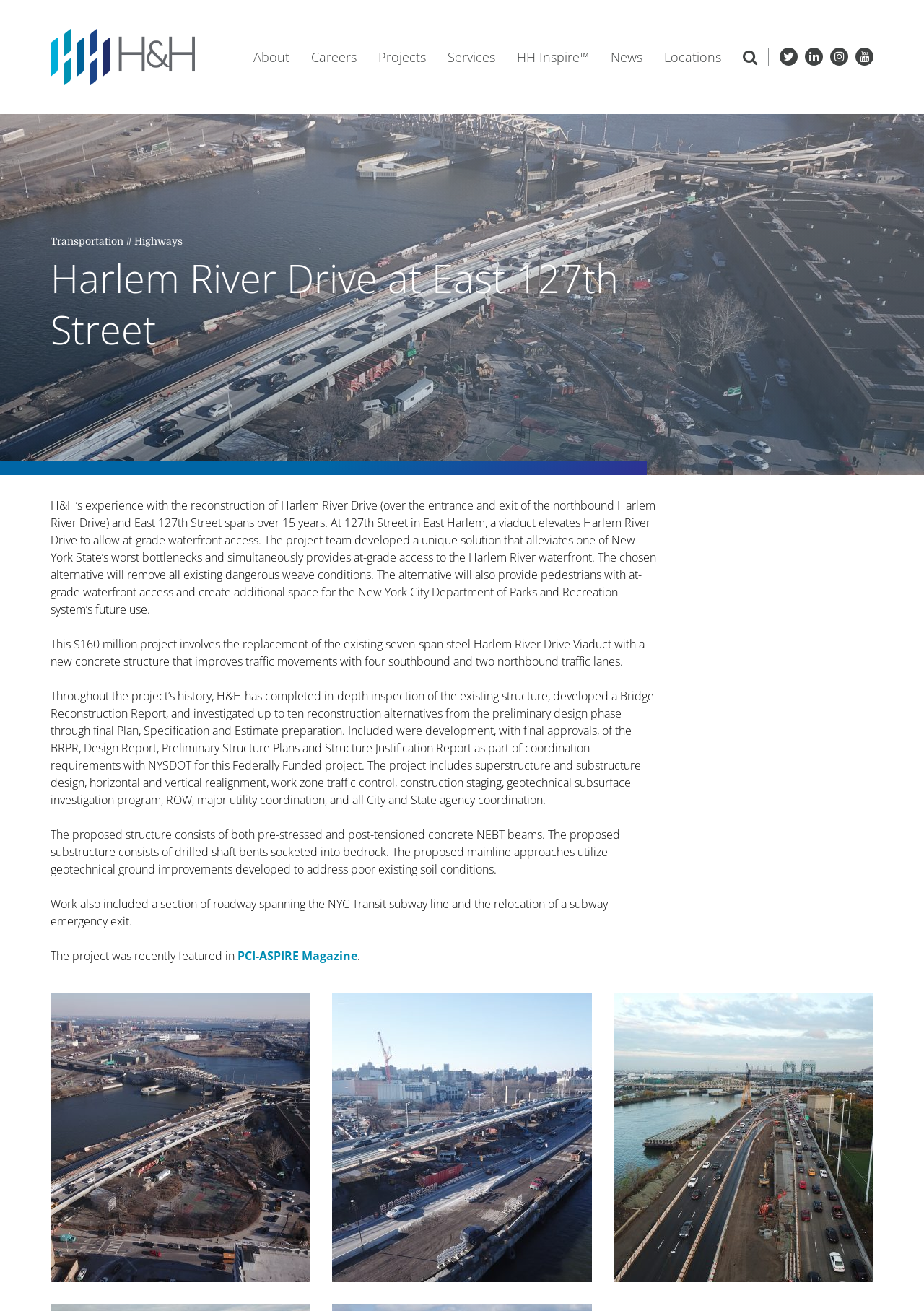What is the purpose of the geotechnical ground improvements?
Please respond to the question with a detailed and informative answer.

The purpose of the geotechnical ground improvements can be found in the fourth paragraph of text on the webpage, which describes the proposed structure and substructure. It states that the proposed mainline approaches utilize geotechnical ground improvements developed to address poor existing soil conditions.